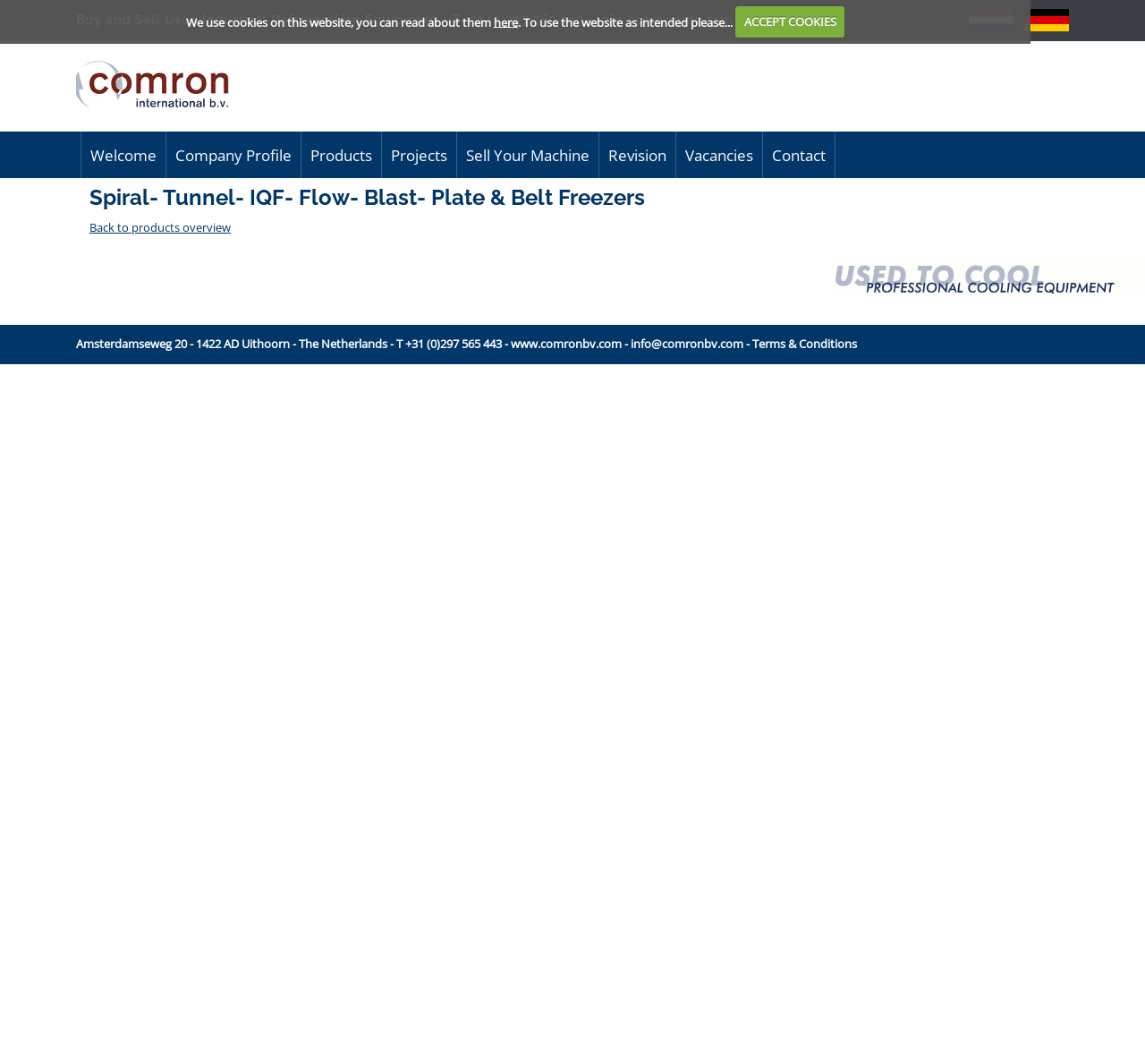Provide your answer in one word or a succinct phrase for the question: 
What is the type of freezer being described?

Injection / Jet / Impingement Freezer